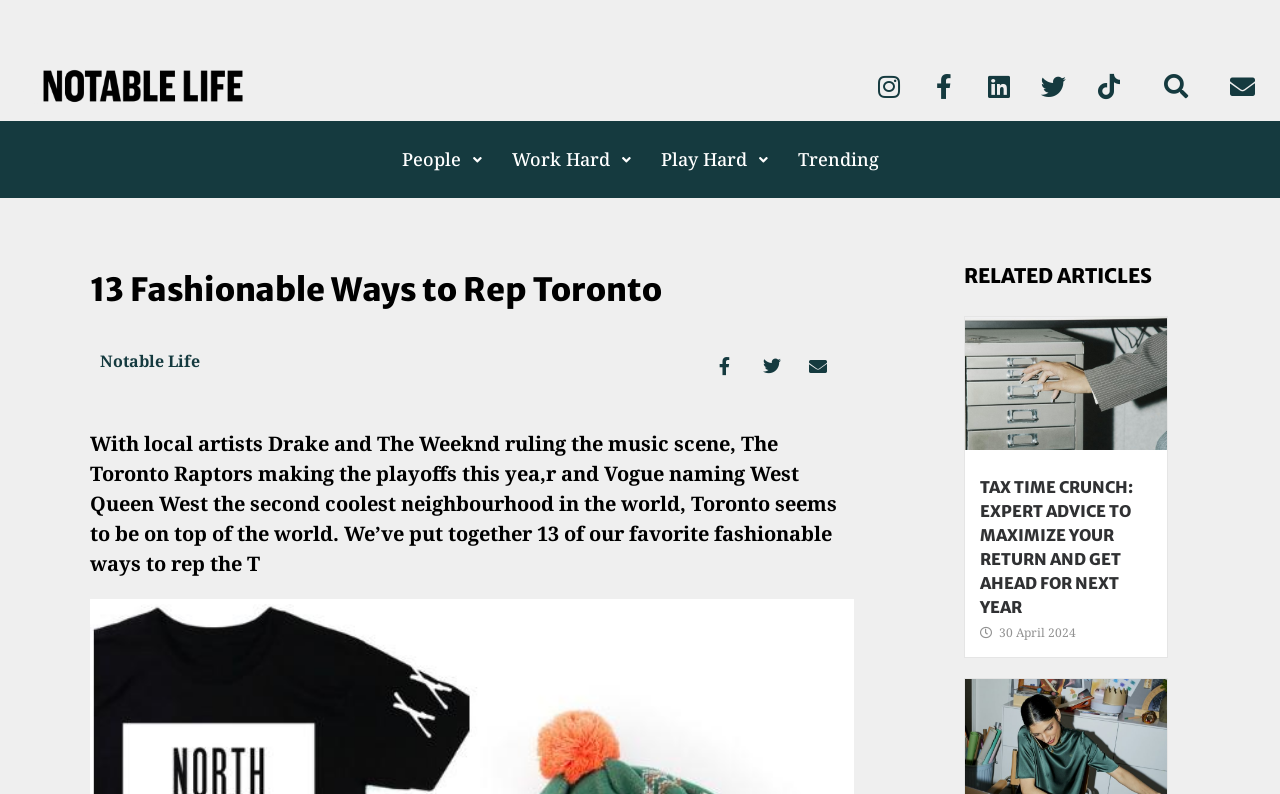Please find the bounding box coordinates for the clickable element needed to perform this instruction: "Visit Instagram".

[0.675, 0.077, 0.714, 0.14]